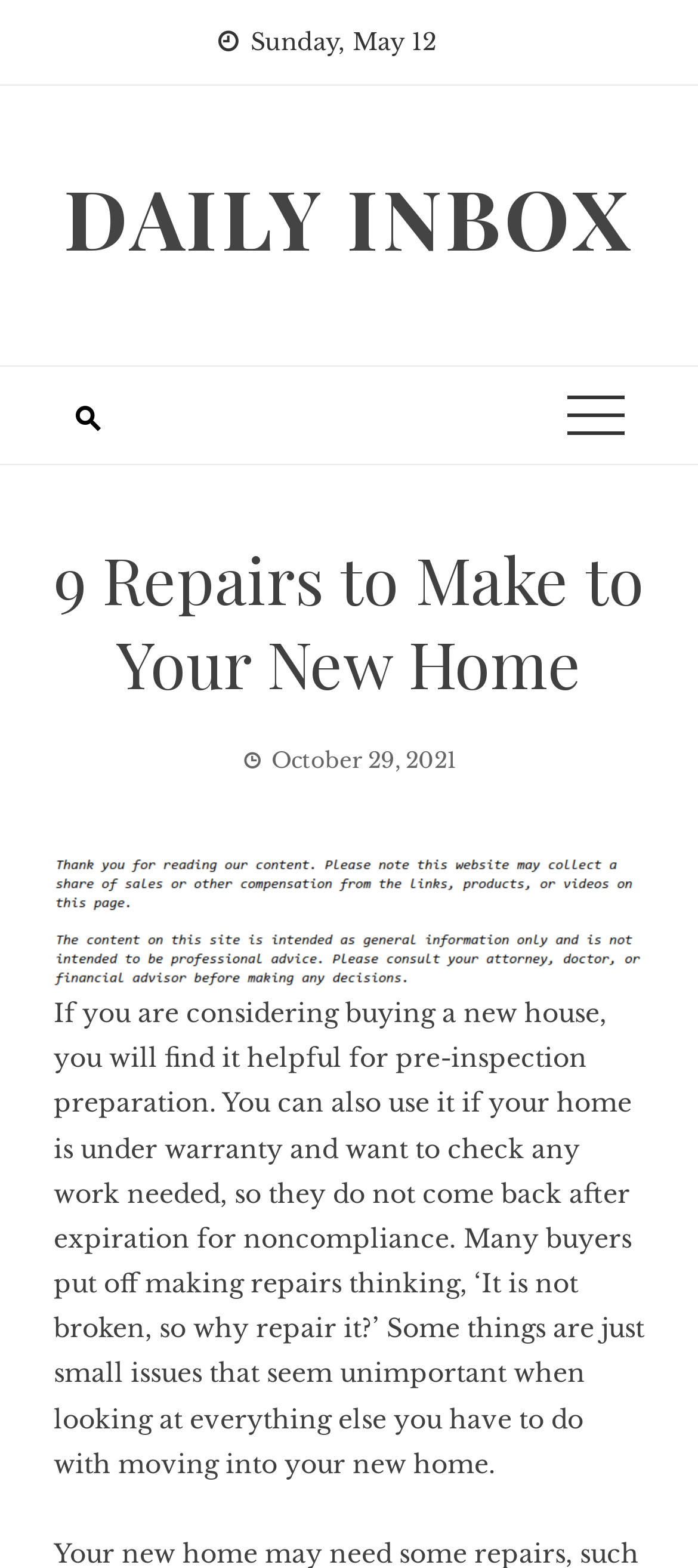Answer the following query concisely with a single word or phrase:
How many images are on the webpage?

1